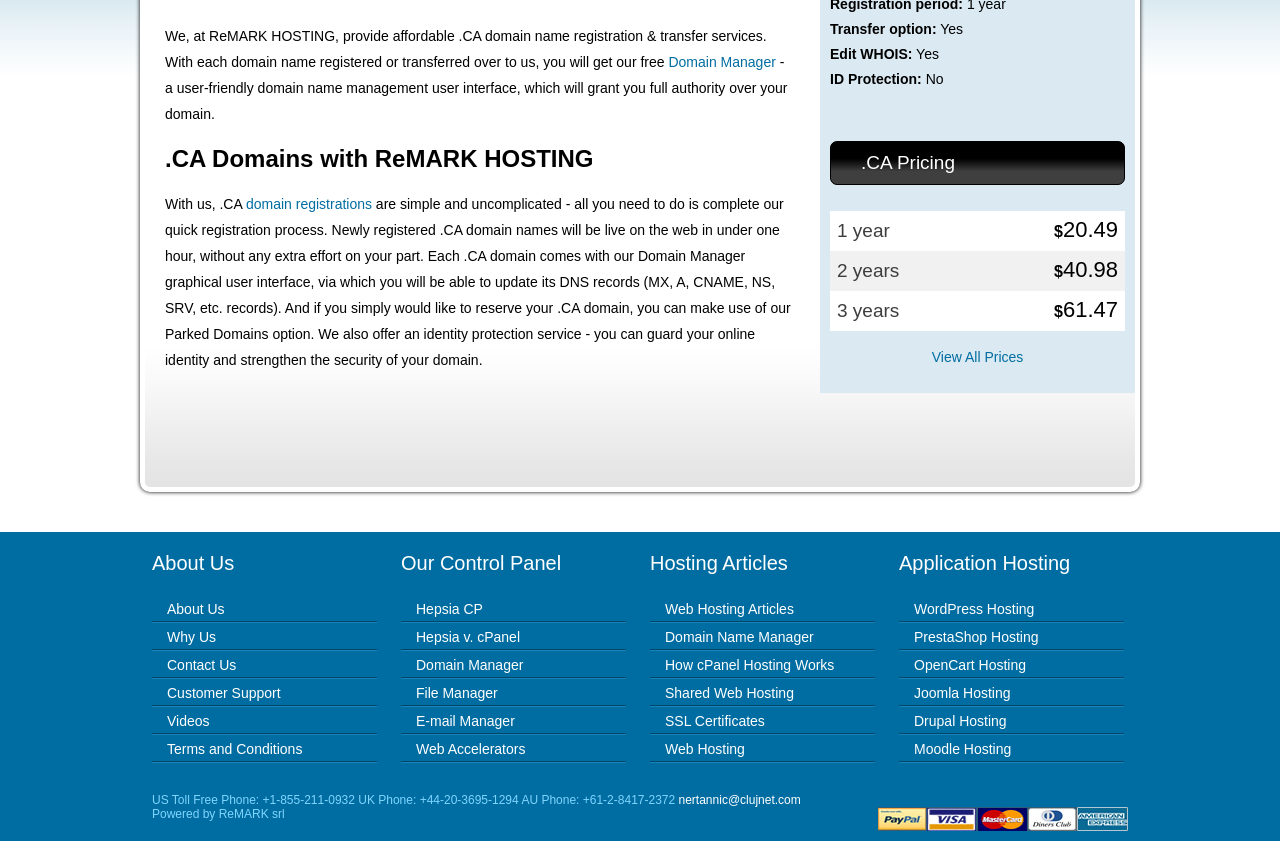Given the webpage screenshot, identify the bounding box of the UI element that matches this description: "Drupal Hosting".

[0.714, 0.847, 0.786, 0.866]